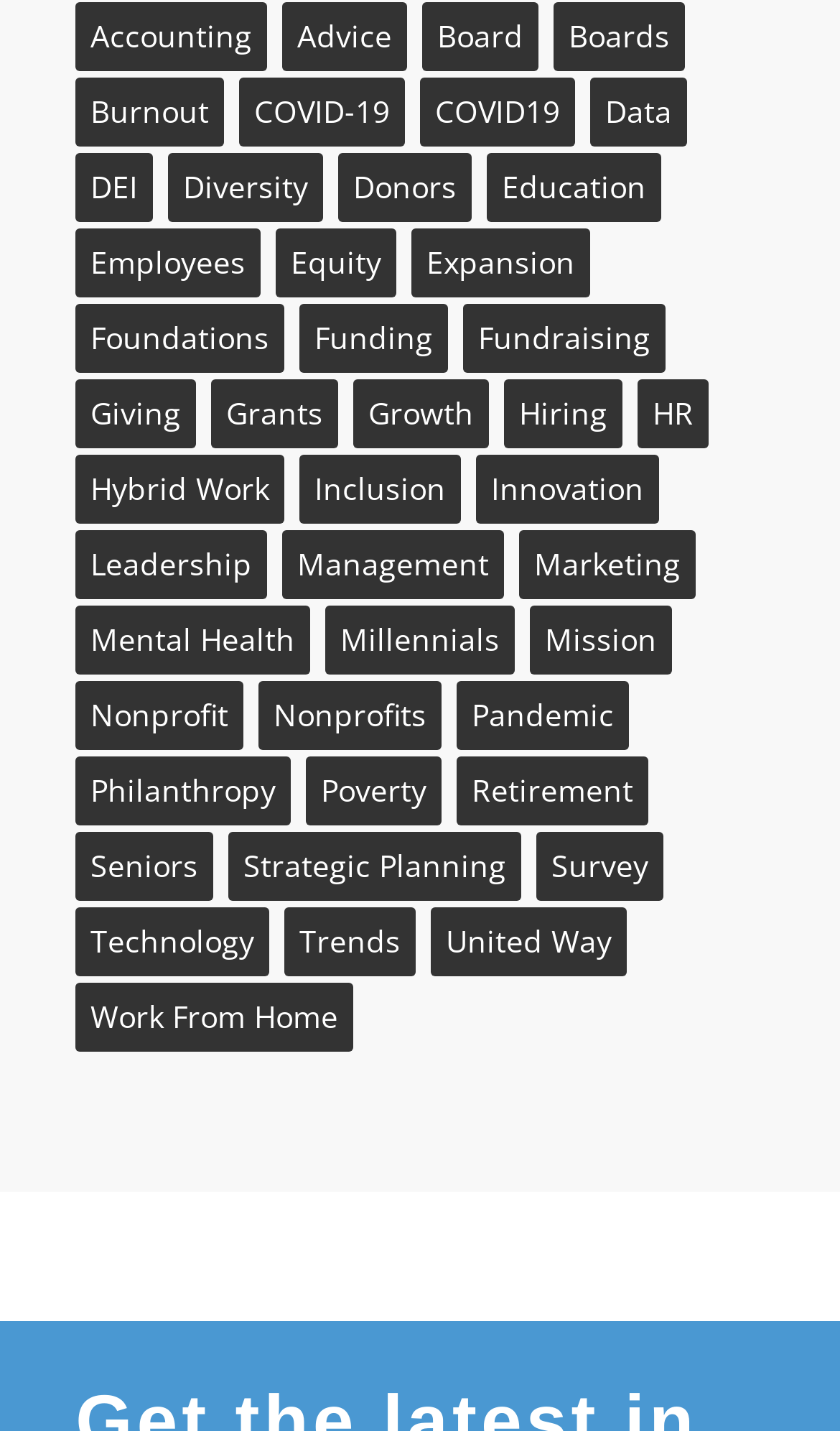Identify the bounding box of the UI component described as: "strategic planning".

[0.272, 0.581, 0.621, 0.629]